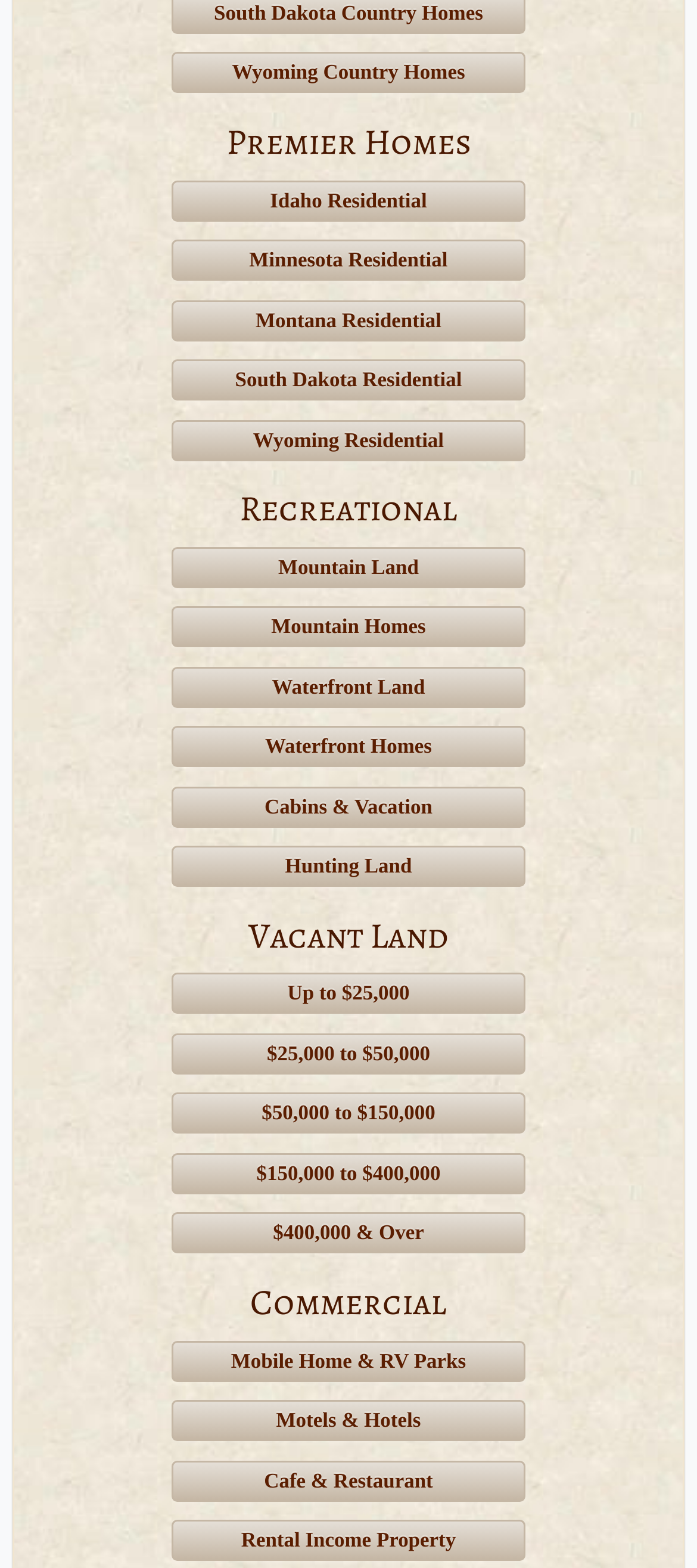Answer the following query concisely with a single word or phrase:
How many types of residential properties are listed?

6